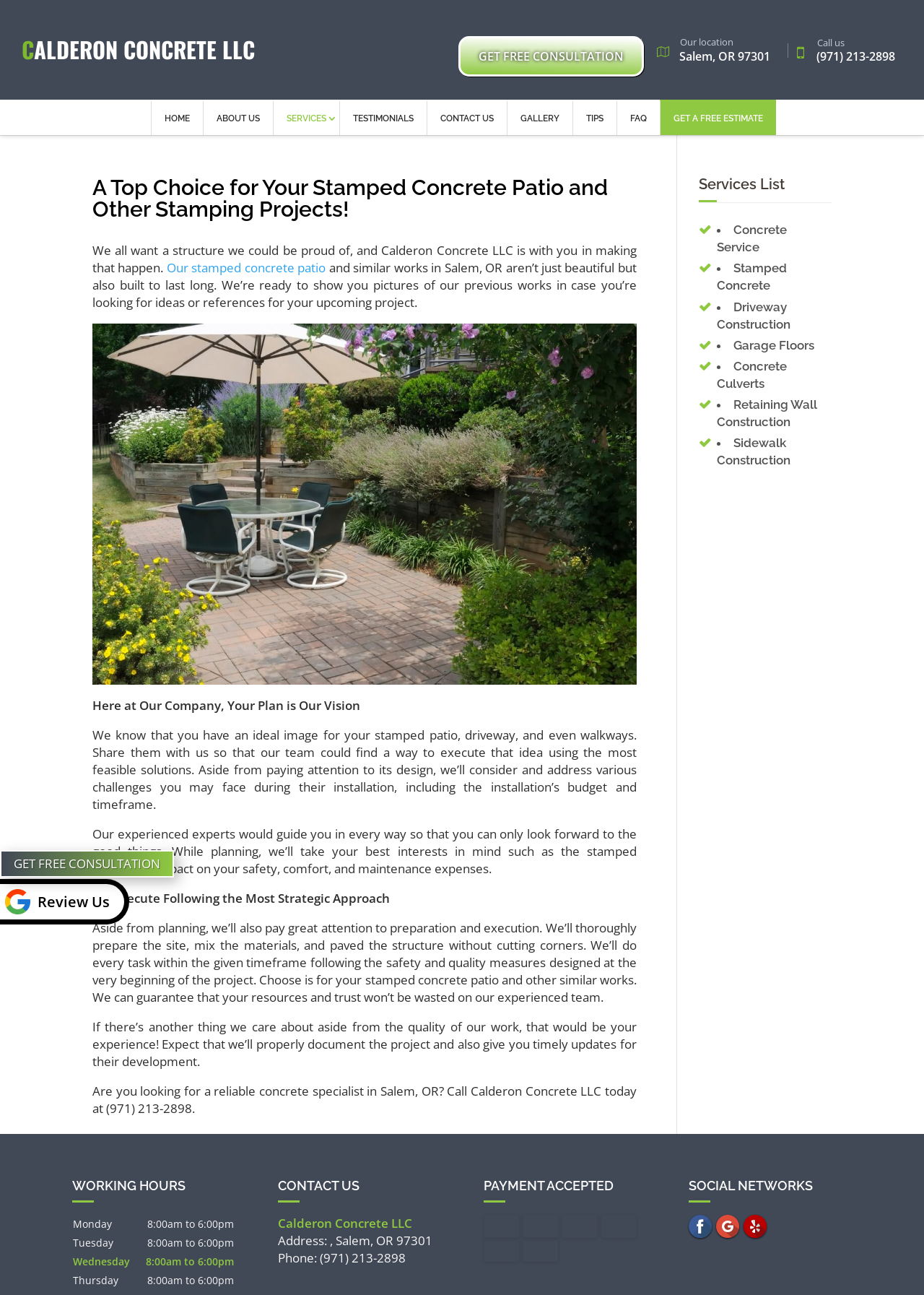What forms of payment are accepted?
Using the image as a reference, give a one-word or short phrase answer.

Visa, Mastercard, American Express, Discover, Cash, Check